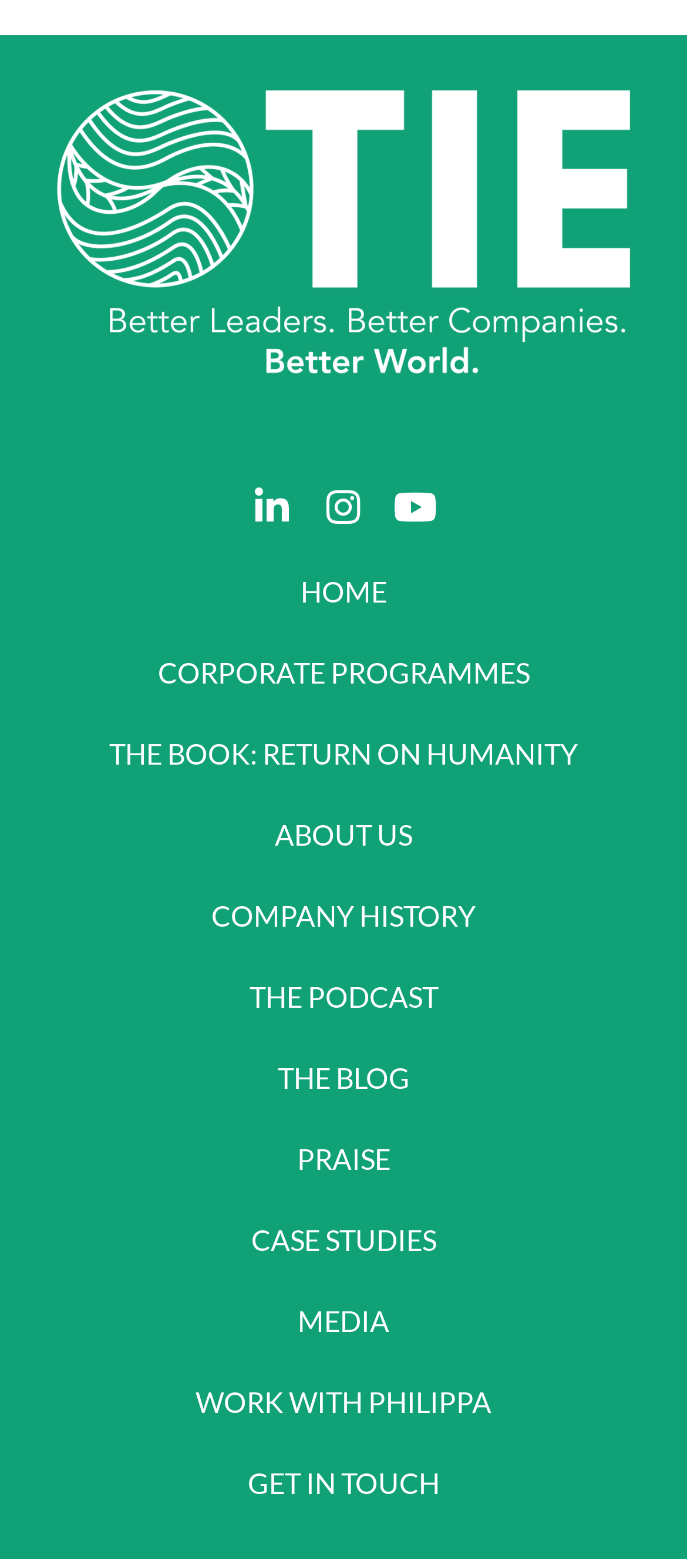Respond with a single word or phrase:
What is the last menu item?

GET IN TOUCH